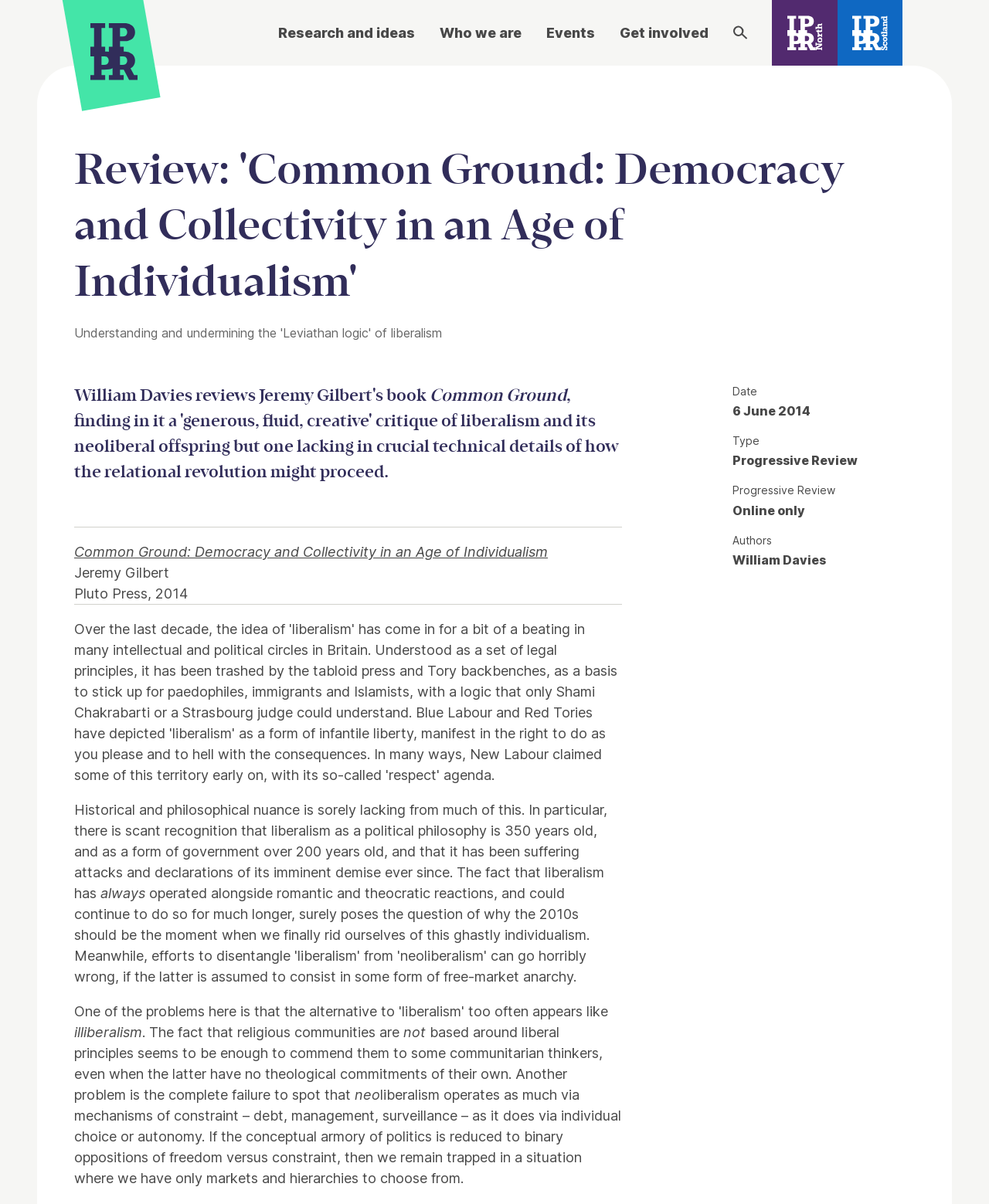Locate the UI element described by Events in the provided webpage screenshot. Return the bounding box coordinates in the format (top-left x, top-left y, bottom-right x, bottom-right y), ensuring all values are between 0 and 1.

[0.552, 0.018, 0.602, 0.036]